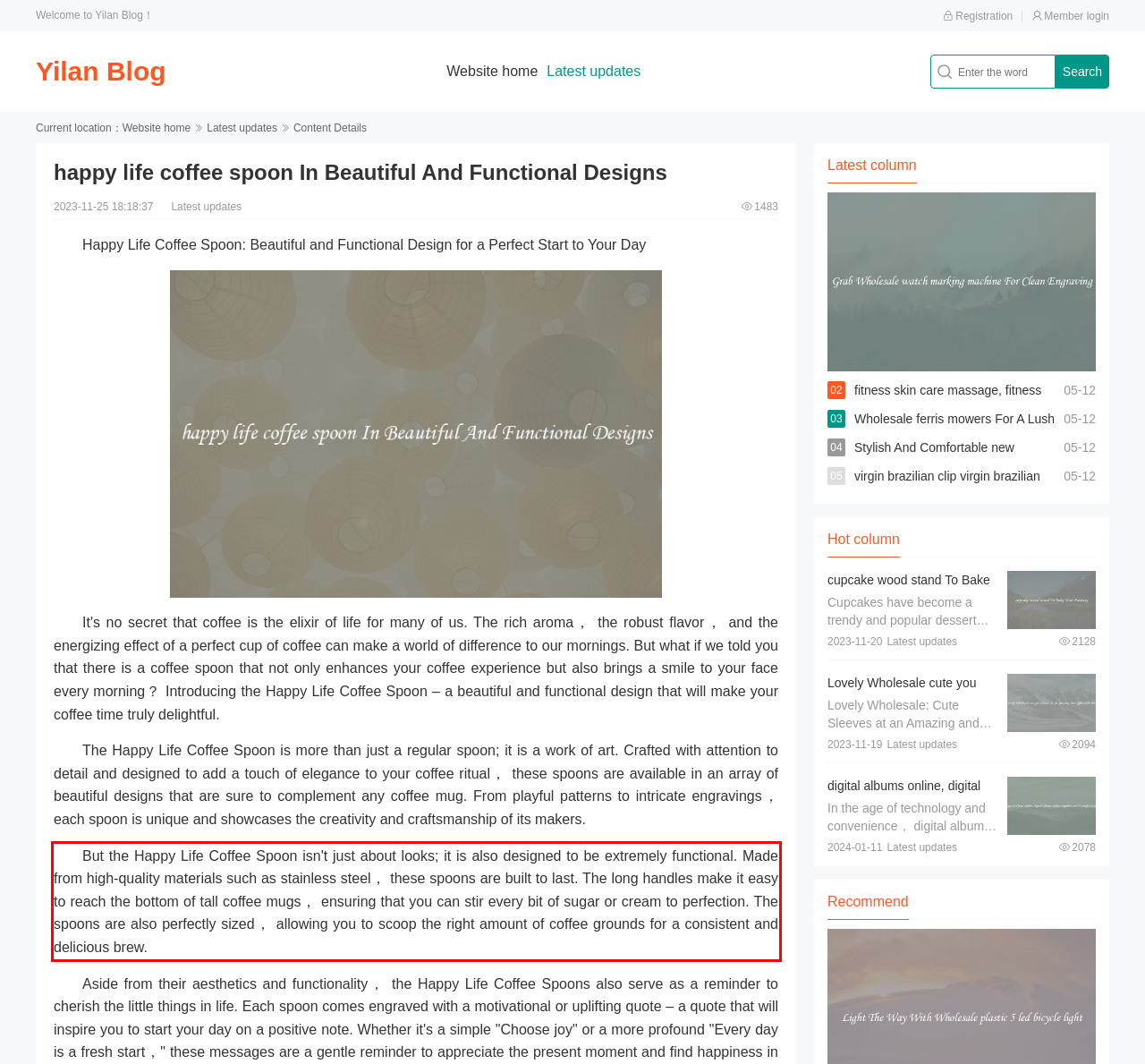Please extract the text content within the red bounding box on the webpage screenshot using OCR.

But the Happy Life Coffee Spoon isn't just about looks; it is also designed to be extremely functional. Made from high-quality materials such as stainless steel， these spoons are built to last. The long handles make it easy to reach the bottom of tall coffee mugs， ensuring that you can stir every bit of sugar or cream to perfection. The spoons are also perfectly sized， allowing you to scoop the right amount of coffee grounds for a consistent and delicious brew.